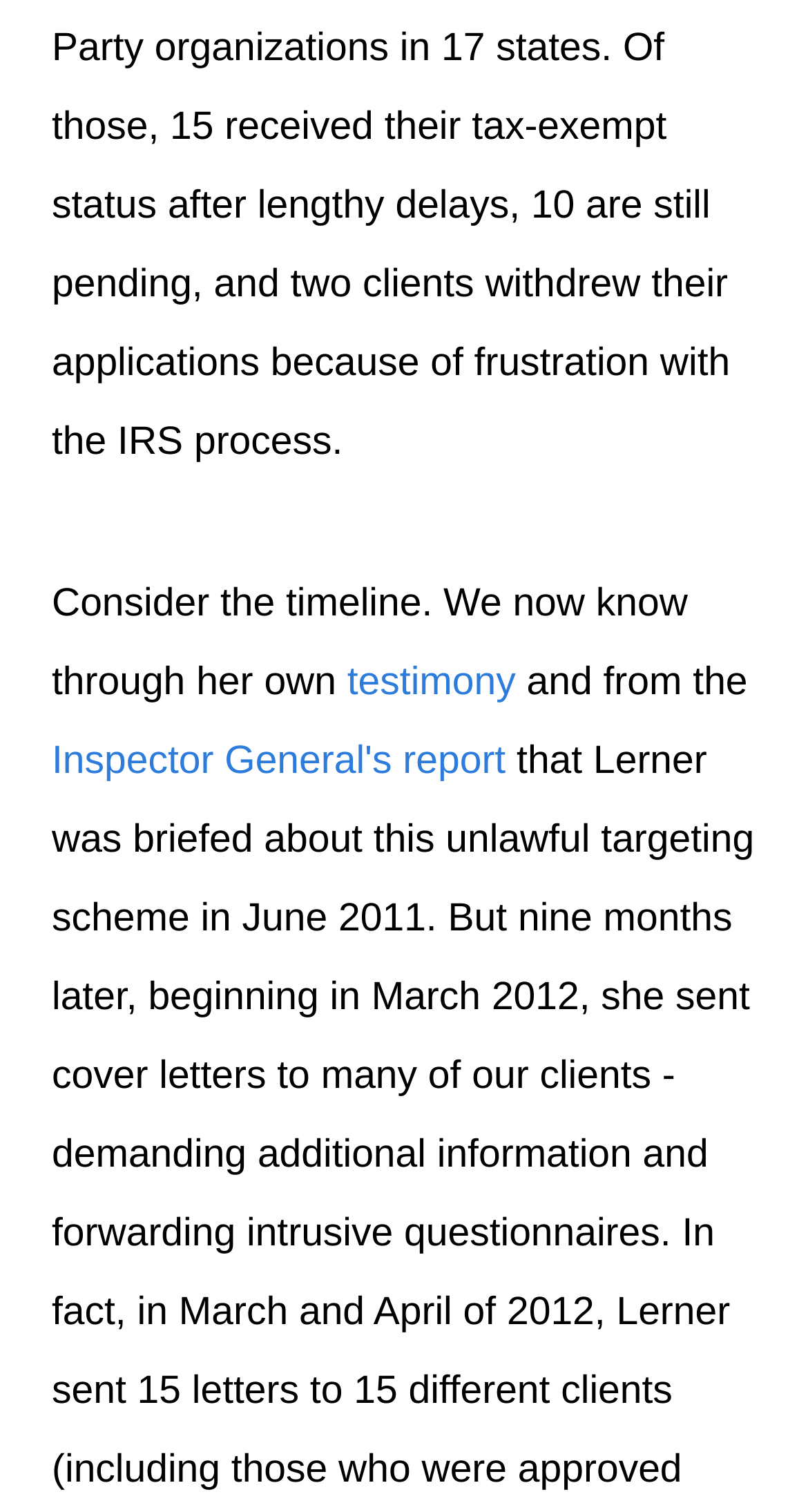Analyze the image and answer the question with as much detail as possible: 
What are the main topics on this website?

By looking at the links on the webpage, I can see that the main topics are listed under 'TOPICS' which includes Government Corruption, Israel, Pro Life, Religious Liberty, and more.